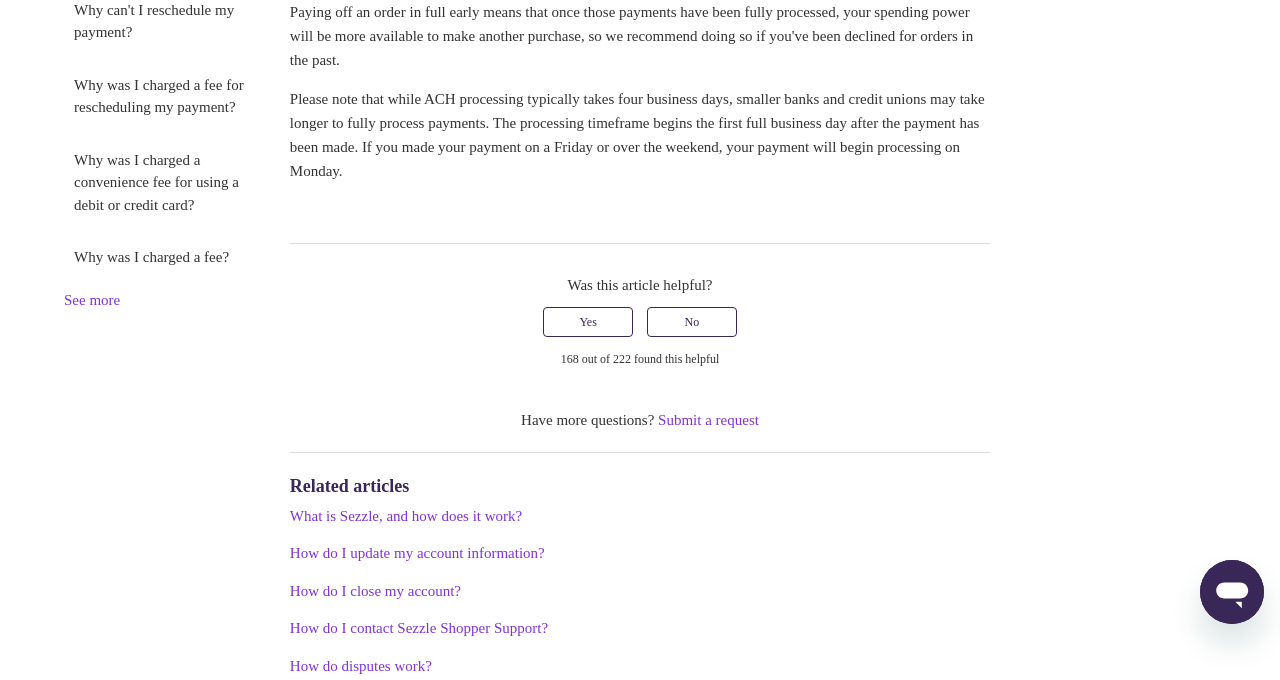Given the element description See more, identify the bounding box coordinates for the UI element on the webpage screenshot. The format should be (top-left x, top-left y, bottom-right x, bottom-right y), with values between 0 and 1.

[0.05, 0.429, 0.094, 0.452]